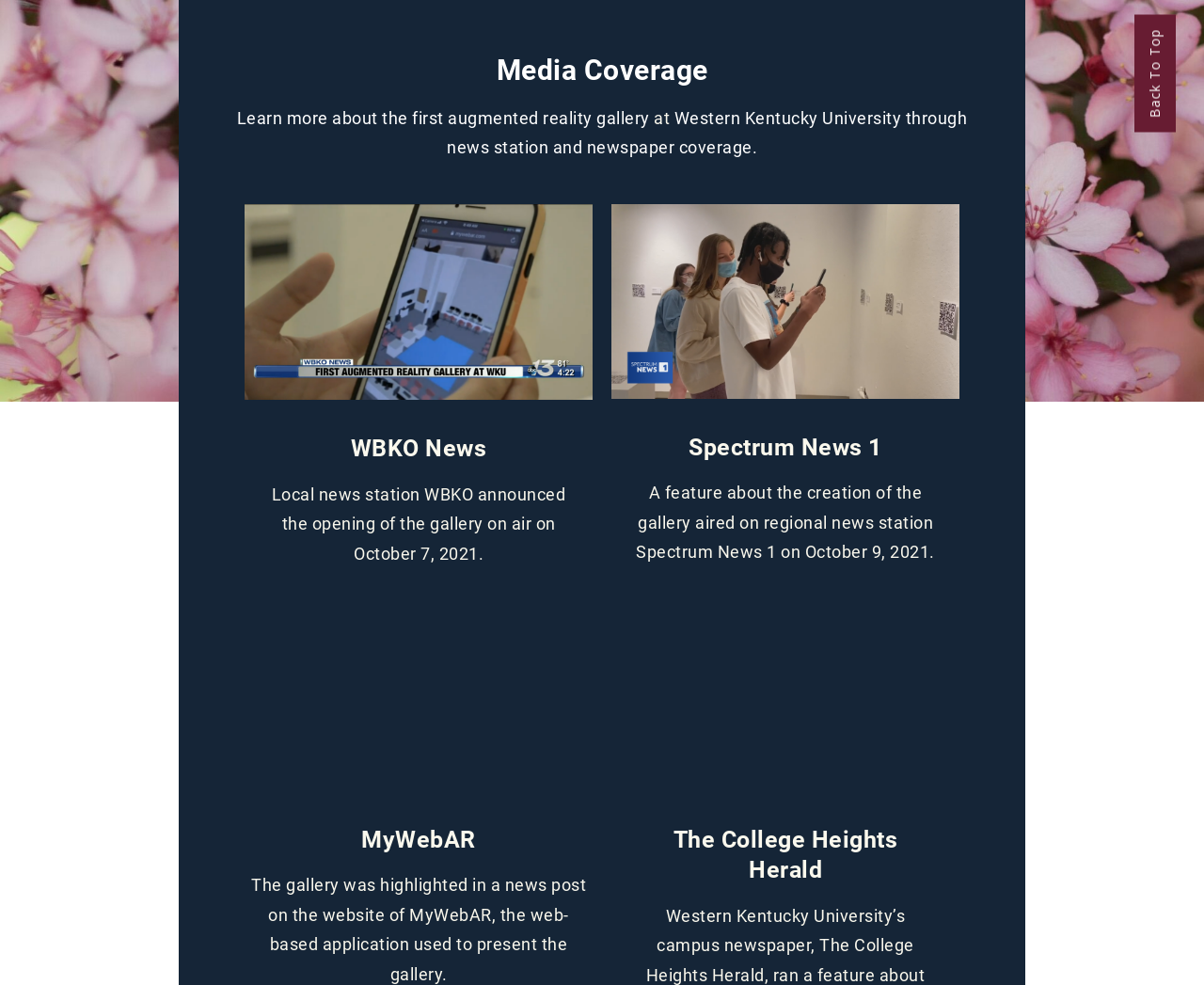How many news sources are mentioned?
By examining the image, provide a one-word or phrase answer.

4